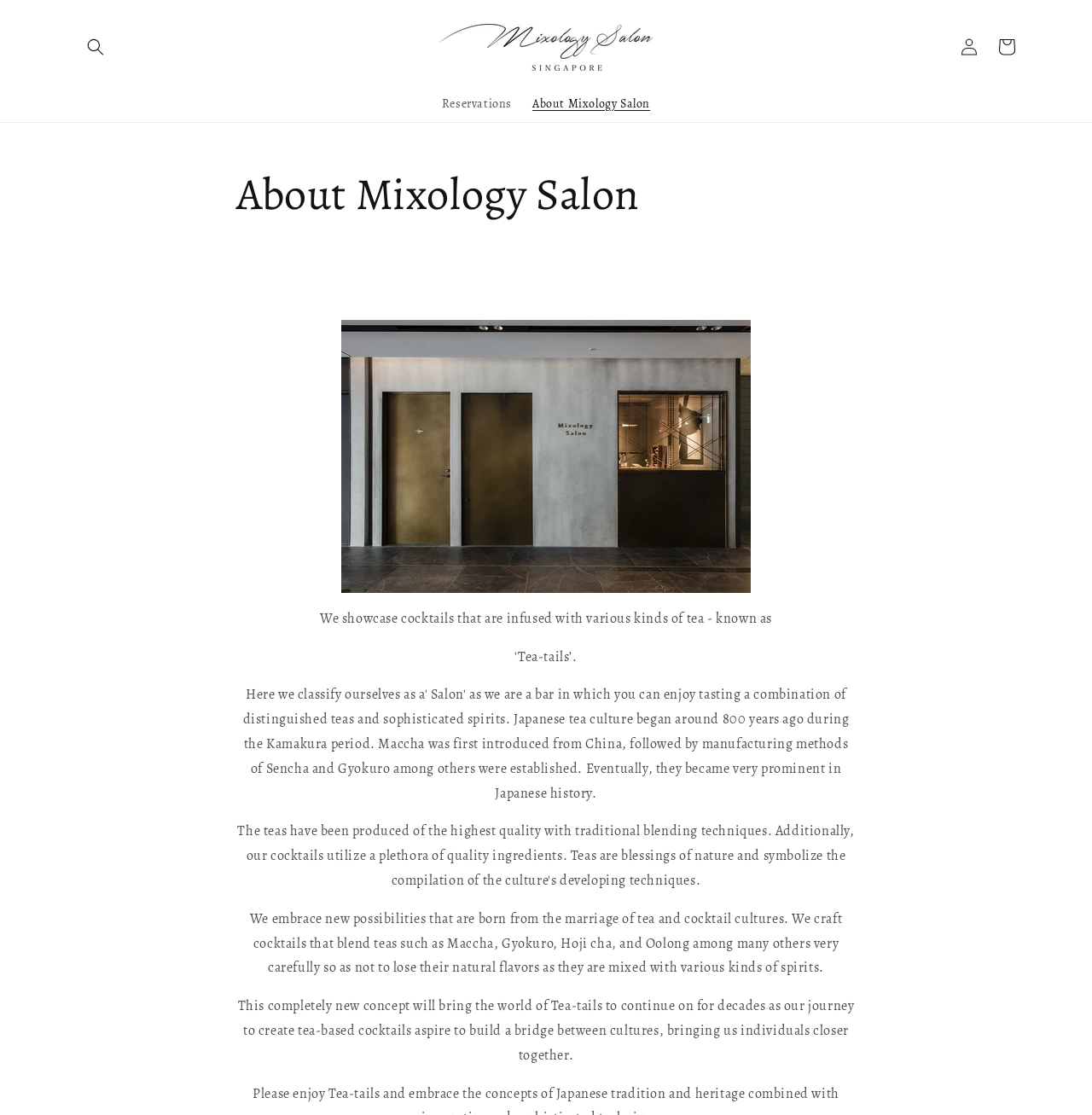Give a concise answer using one word or a phrase to the following question:
What is the theme of the cocktails crafted?

Marriage of tea and cocktail cultures